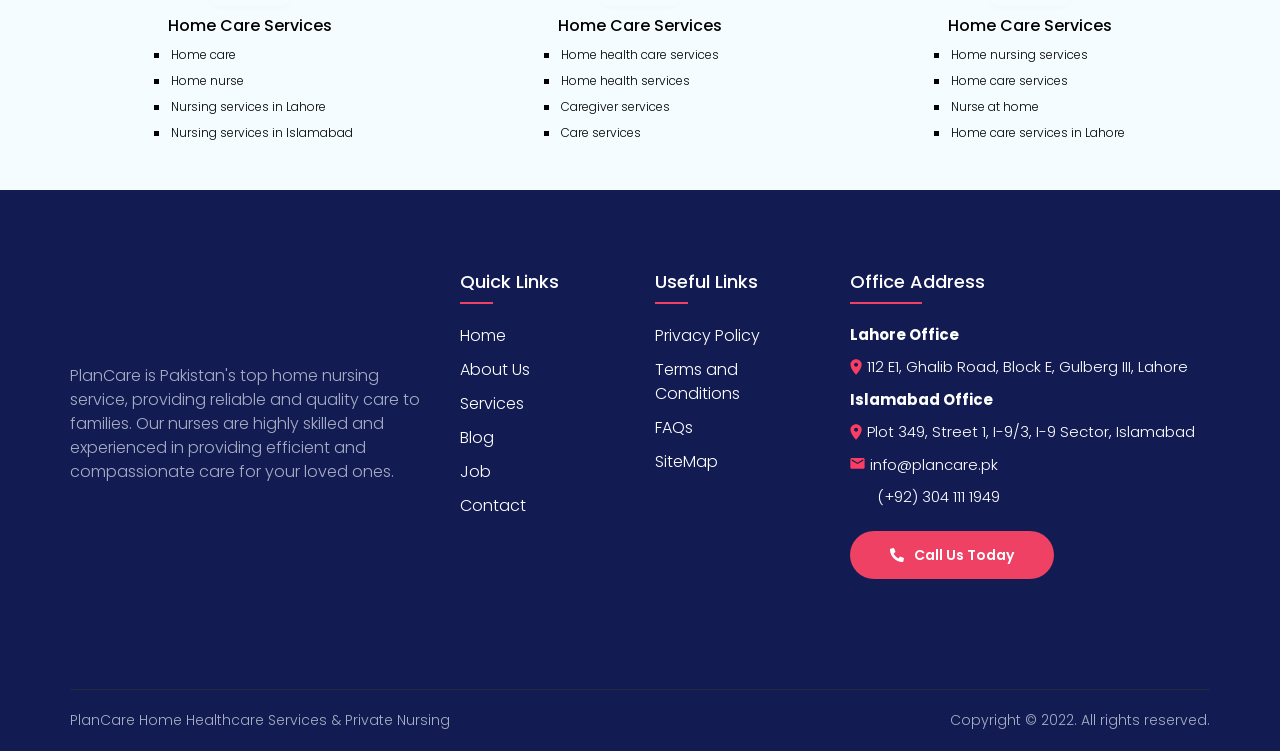Locate the bounding box coordinates of the clickable region to complete the following instruction: "Click on Contact."

[0.359, 0.658, 0.488, 0.689]